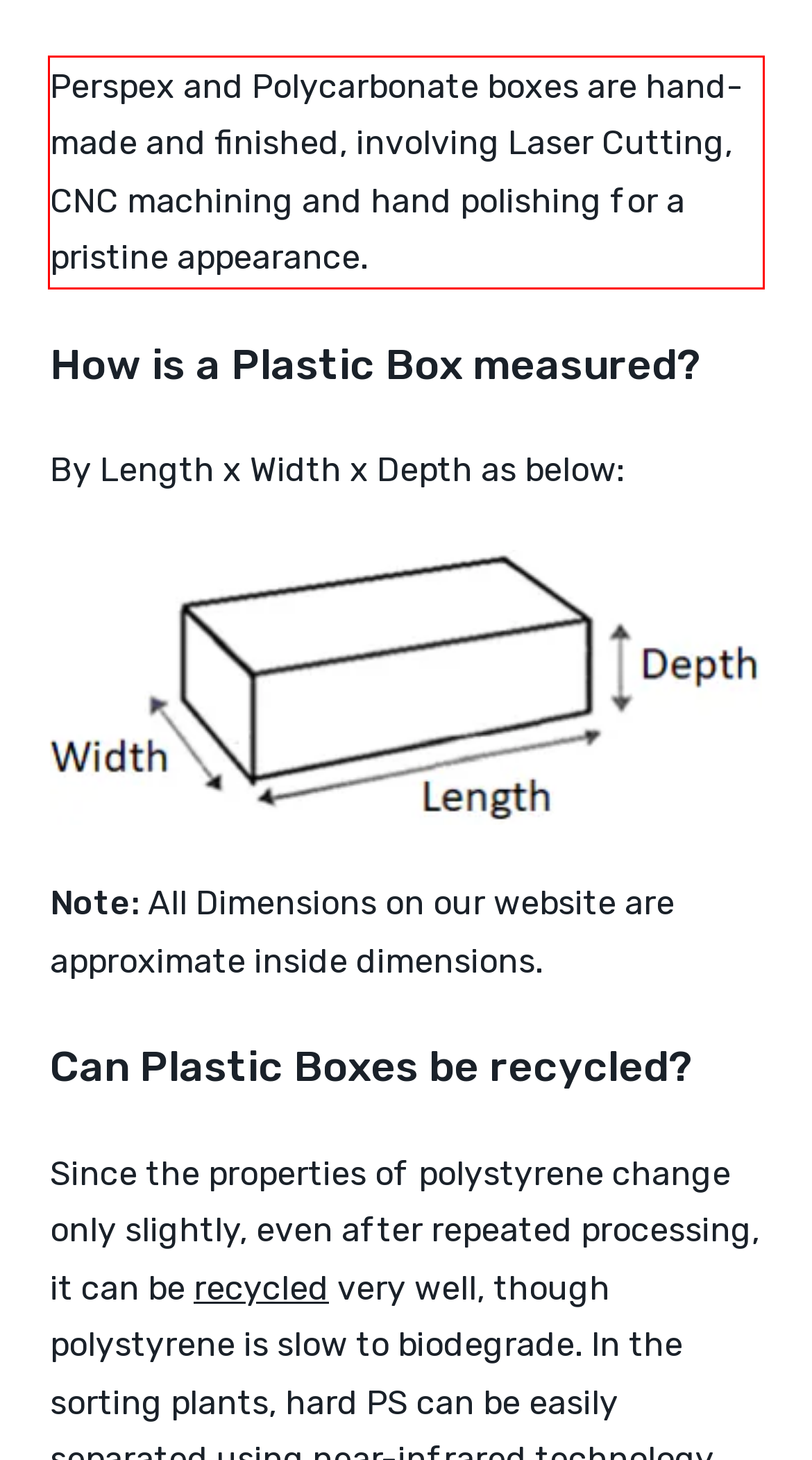In the screenshot of the webpage, find the red bounding box and perform OCR to obtain the text content restricted within this red bounding box.

Perspex and Polycarbonate boxes are hand-made and finished, involving Laser Cutting, CNC machining and hand polishing for a pristine appearance.